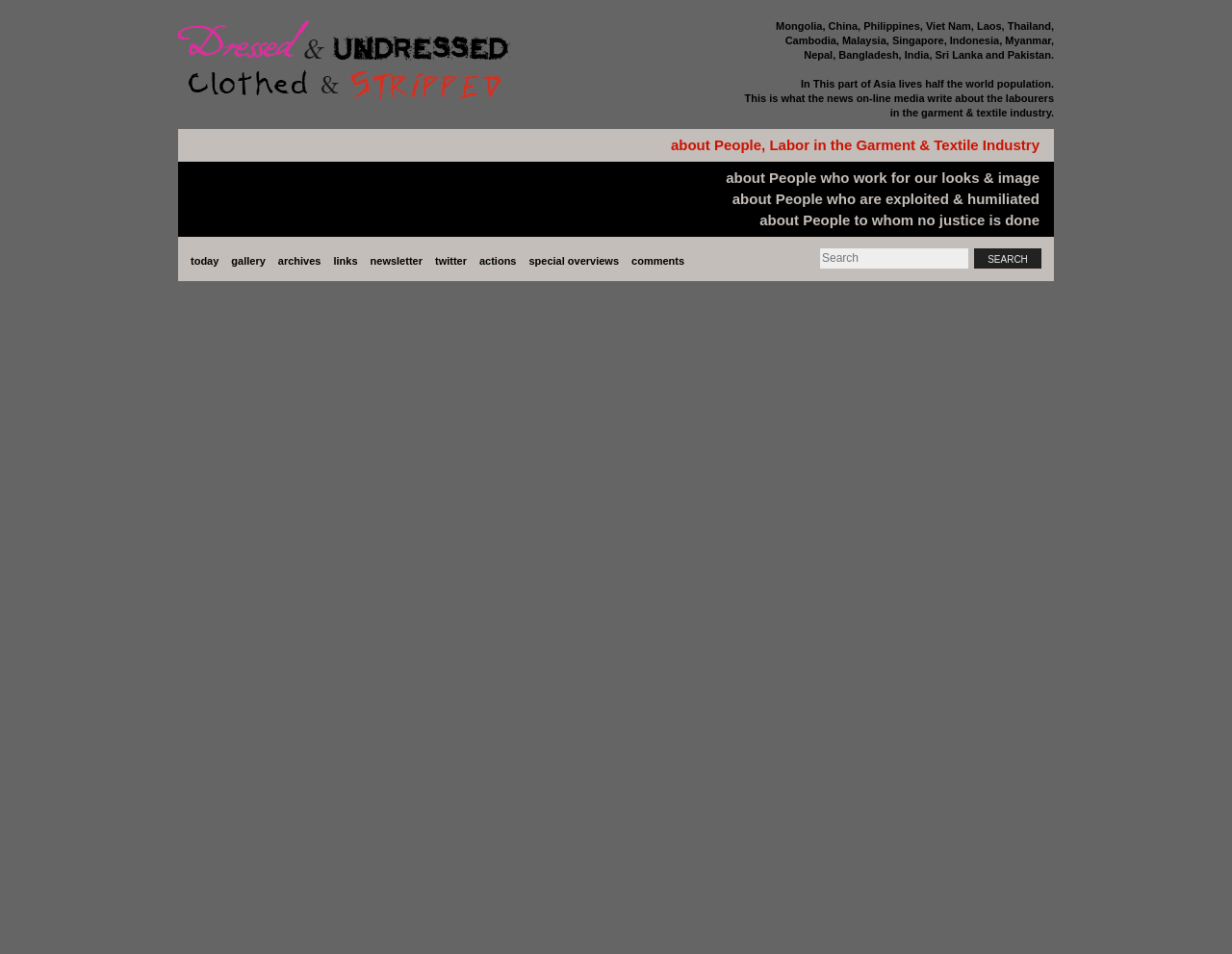Kindly provide the bounding box coordinates of the section you need to click on to fulfill the given instruction: "check the 'archives'".

[0.223, 0.261, 0.264, 0.283]